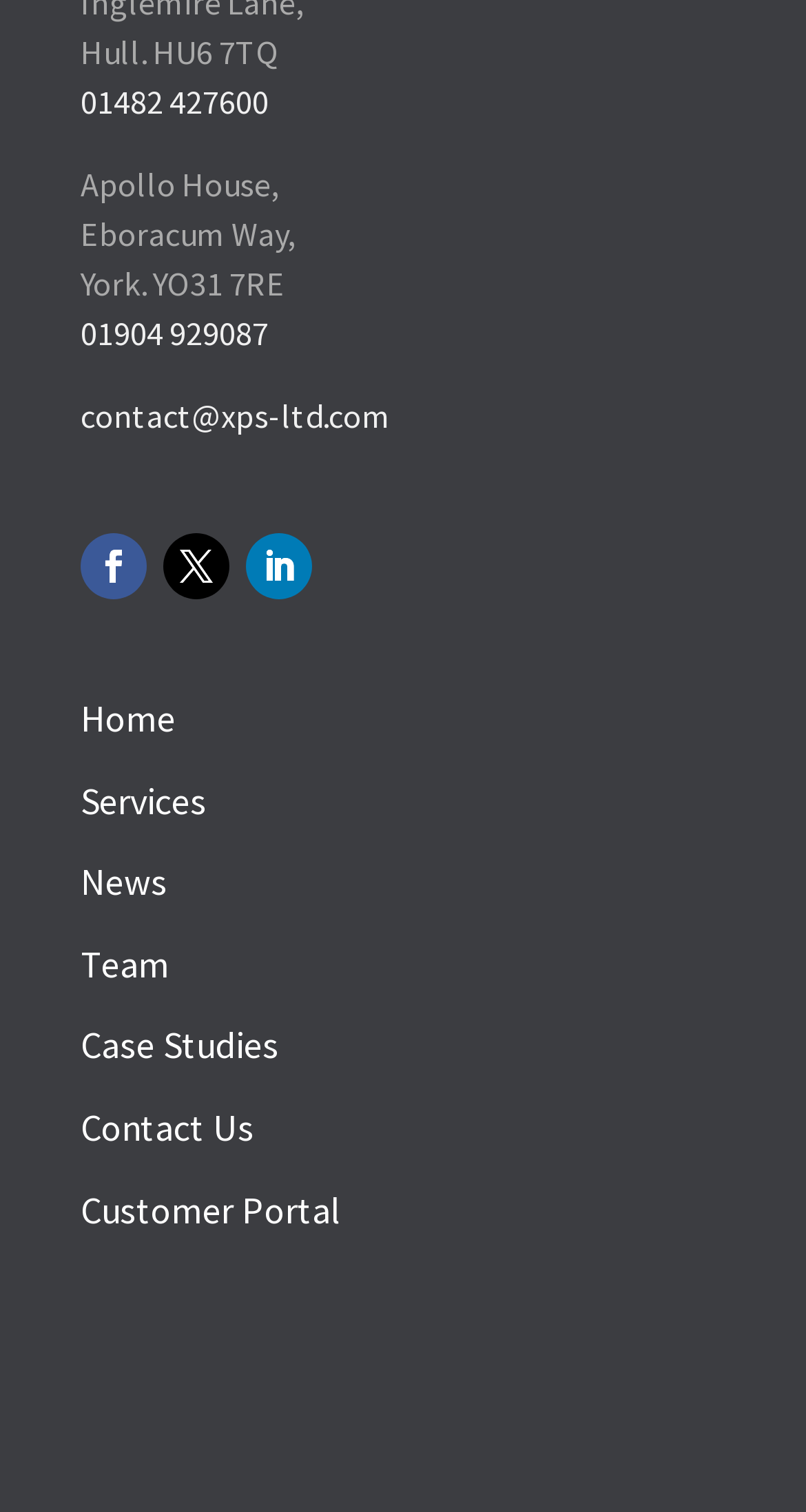Determine the bounding box coordinates for the area that needs to be clicked to fulfill this task: "Contact the York office". The coordinates must be given as four float numbers between 0 and 1, i.e., [left, top, right, bottom].

[0.1, 0.206, 0.333, 0.234]